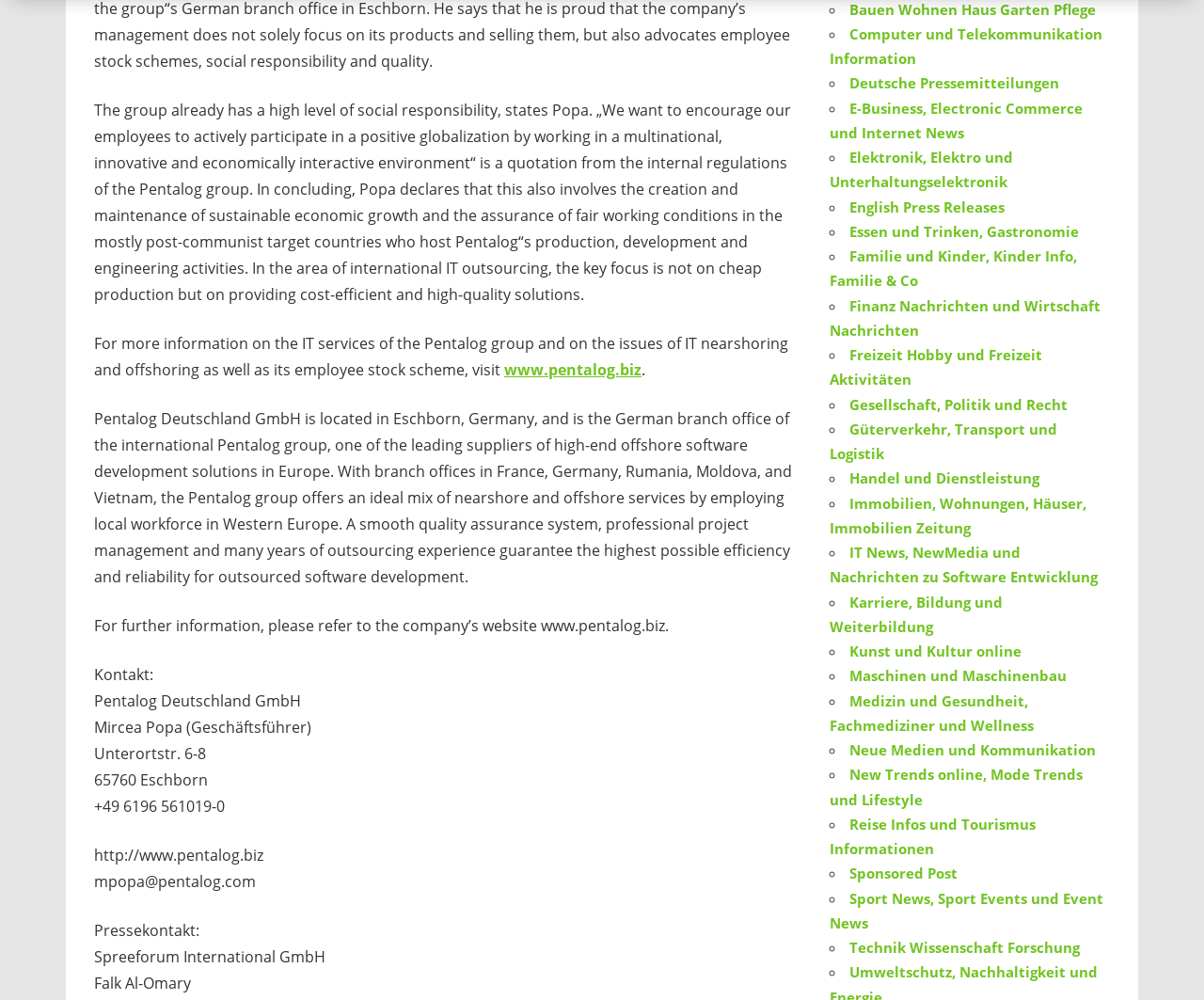What is the website of Pentalog group?
Using the details from the image, give an elaborate explanation to answer the question.

The website of Pentalog group is mentioned in the text as www.pentalog.biz, which is also a link on the webpage.